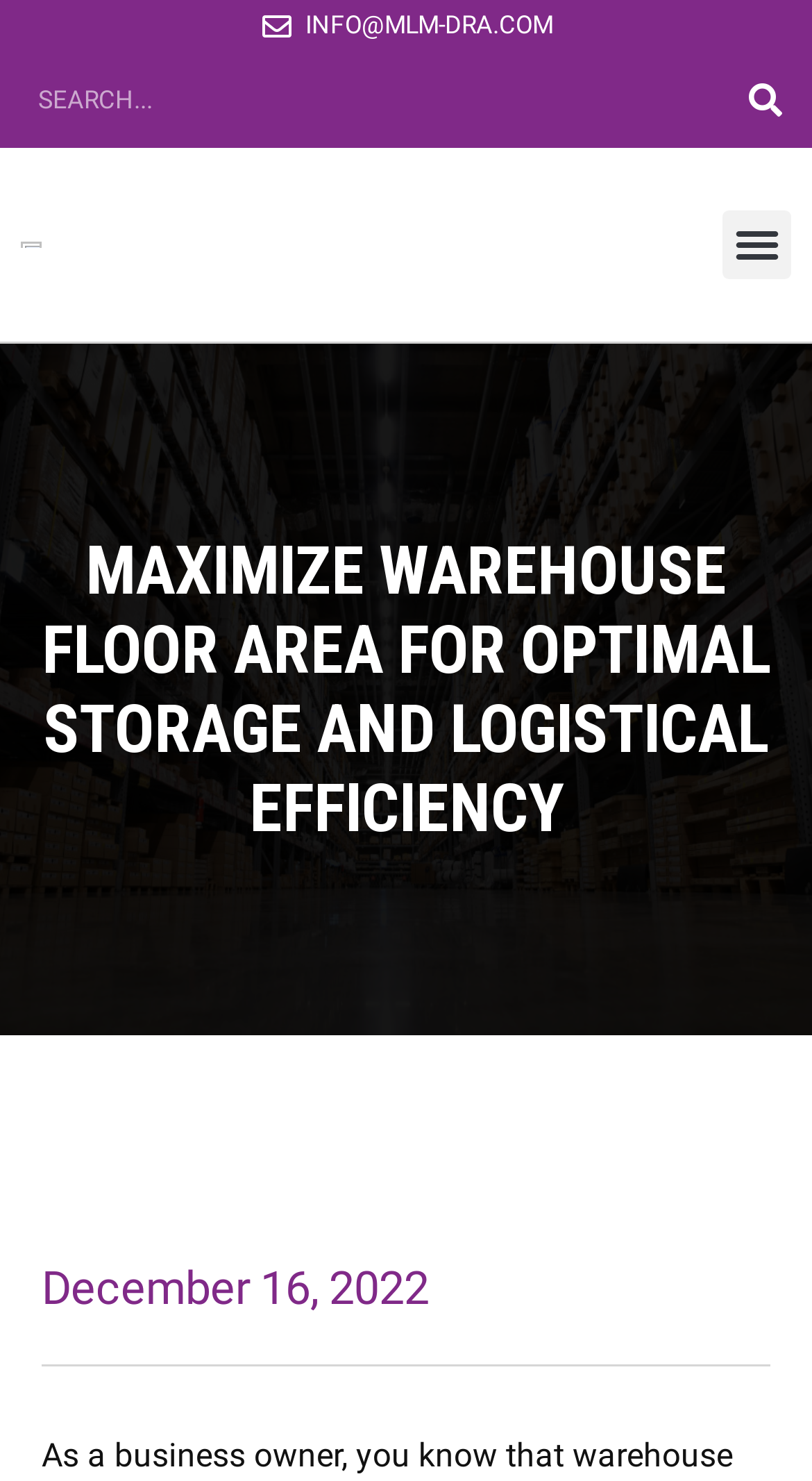Carefully examine the image and provide an in-depth answer to the question: What is the purpose of the button on the top right?

I determined the purpose of the button by examining the button element on the top right of the webpage, which has a description 'Menu Toggle' and is currently not expanded.